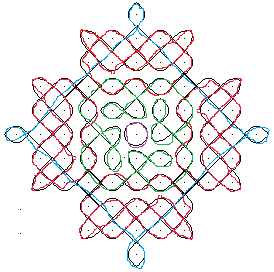What colors are used to outline the design?
Look at the screenshot and provide an in-depth answer.

The caption specifically mentions that the design is predominantly outlined in vibrant colors, which are red, green, blue, and a hint of violet, forming distinct shapes and figures.